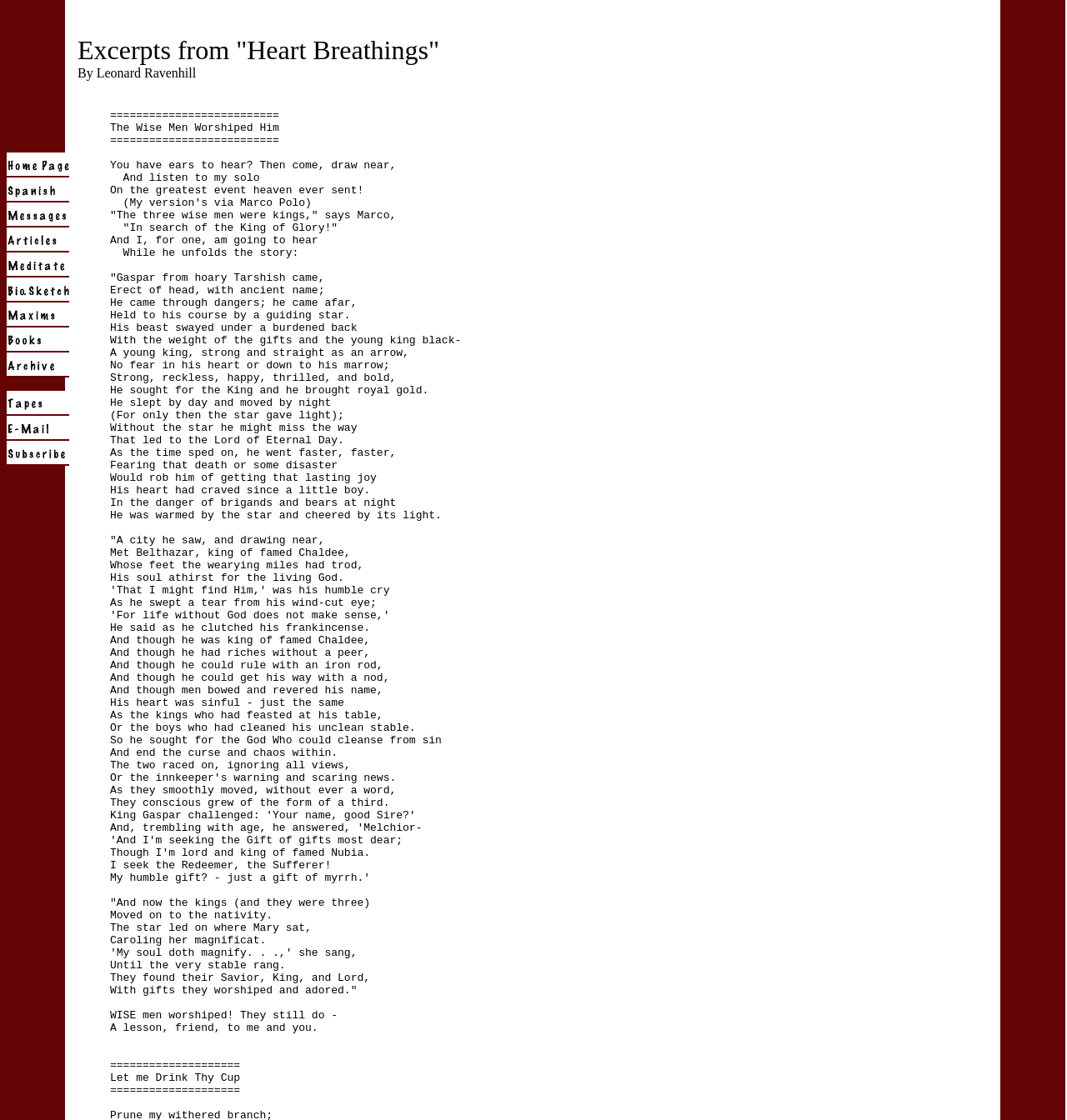Please specify the bounding box coordinates of the clickable region to carry out the following instruction: "go to home page". The coordinates should be four float numbers between 0 and 1, in the format [left, top, right, bottom].

[0.006, 0.148, 0.065, 0.161]